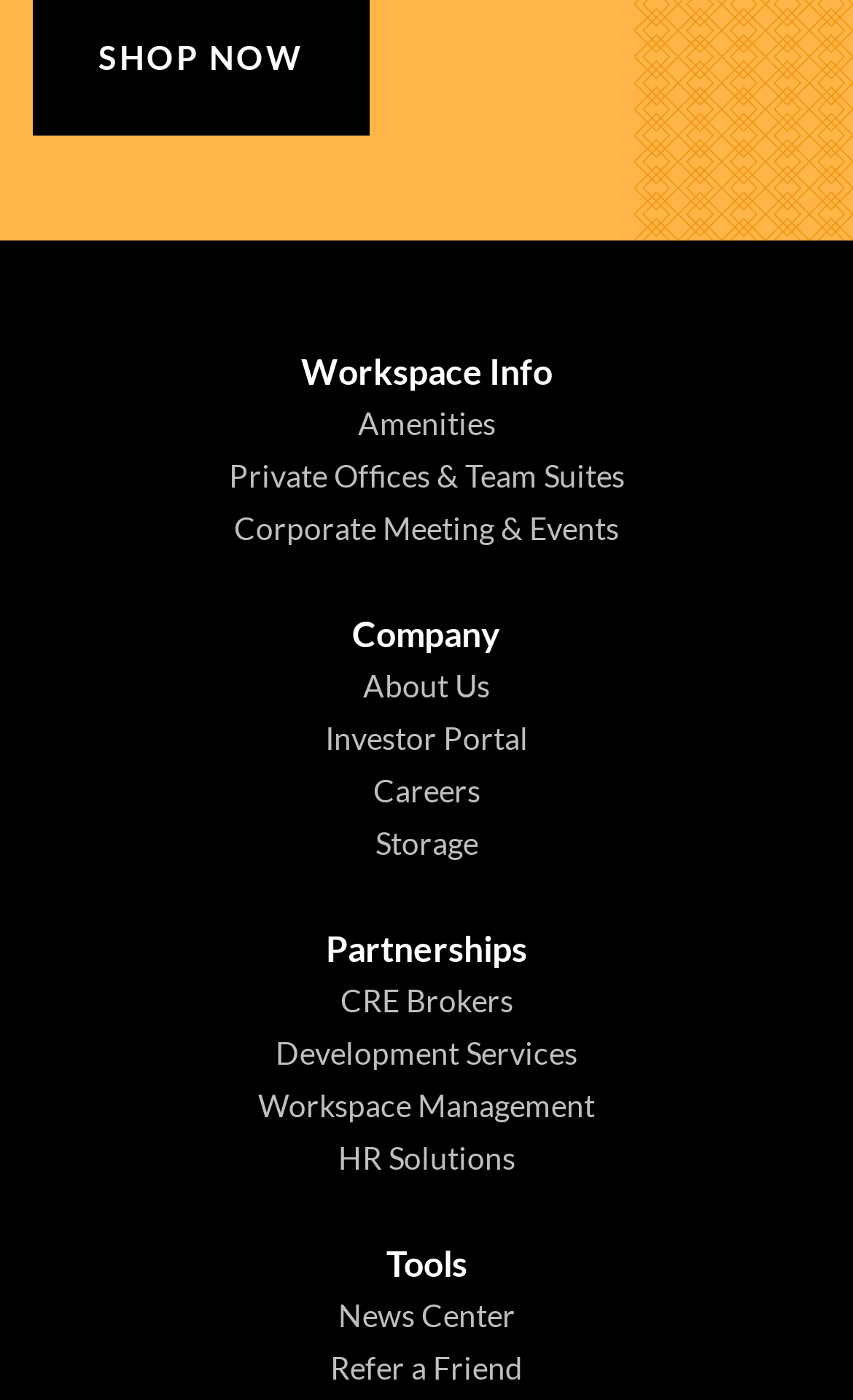Identify the bounding box coordinates for the UI element described as: "Corporate Meeting & Events". The coordinates should be provided as four floats between 0 and 1: [left, top, right, bottom].

[0.274, 0.363, 0.726, 0.407]